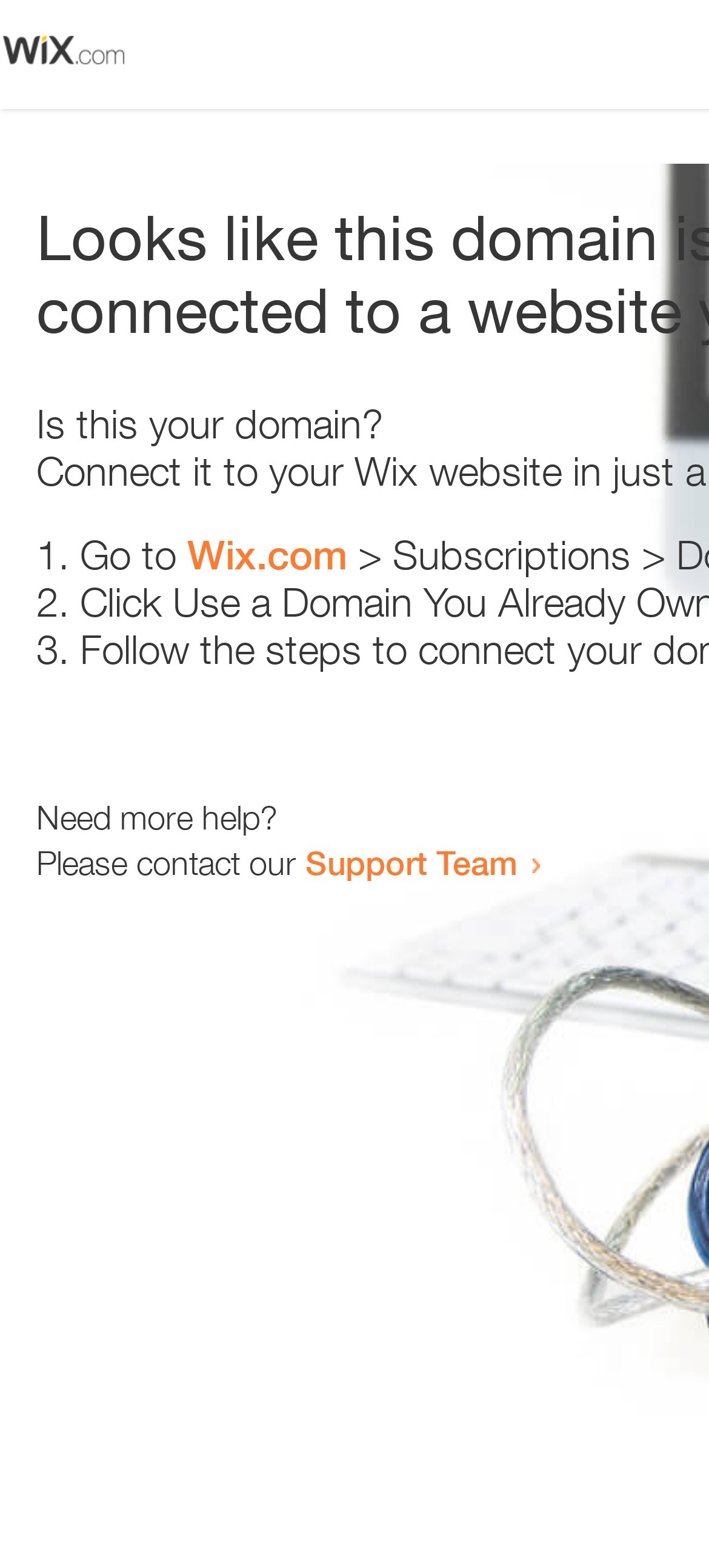Please answer the following question using a single word or phrase: 
Is there an image on the webpage?

Yes